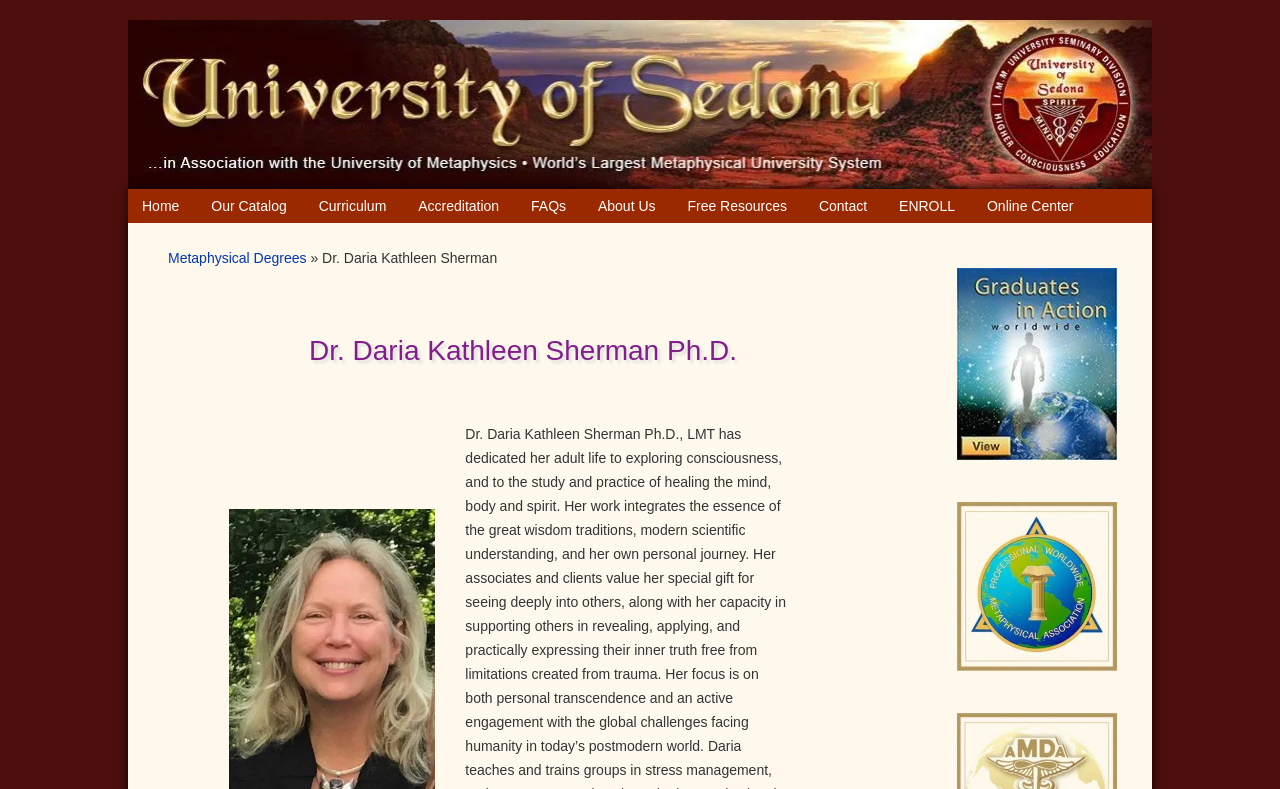Specify the bounding box coordinates of the element's area that should be clicked to execute the given instruction: "explore metaphysical degrees". The coordinates should be four float numbers between 0 and 1, i.e., [left, top, right, bottom].

[0.131, 0.317, 0.239, 0.337]